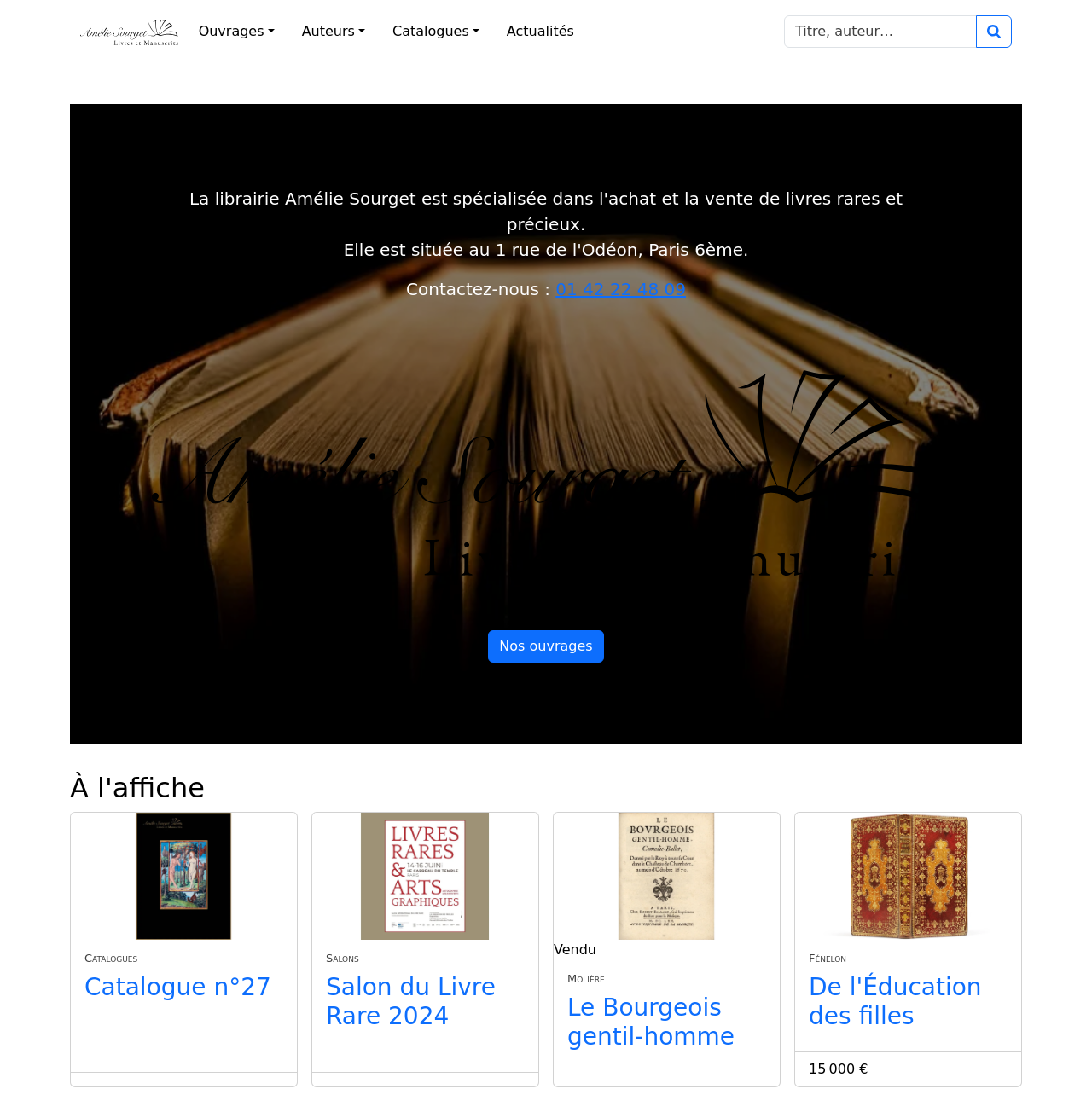Locate the bounding box coordinates of the item that should be clicked to fulfill the instruction: "Search for a book".

[0.718, 0.014, 0.895, 0.043]